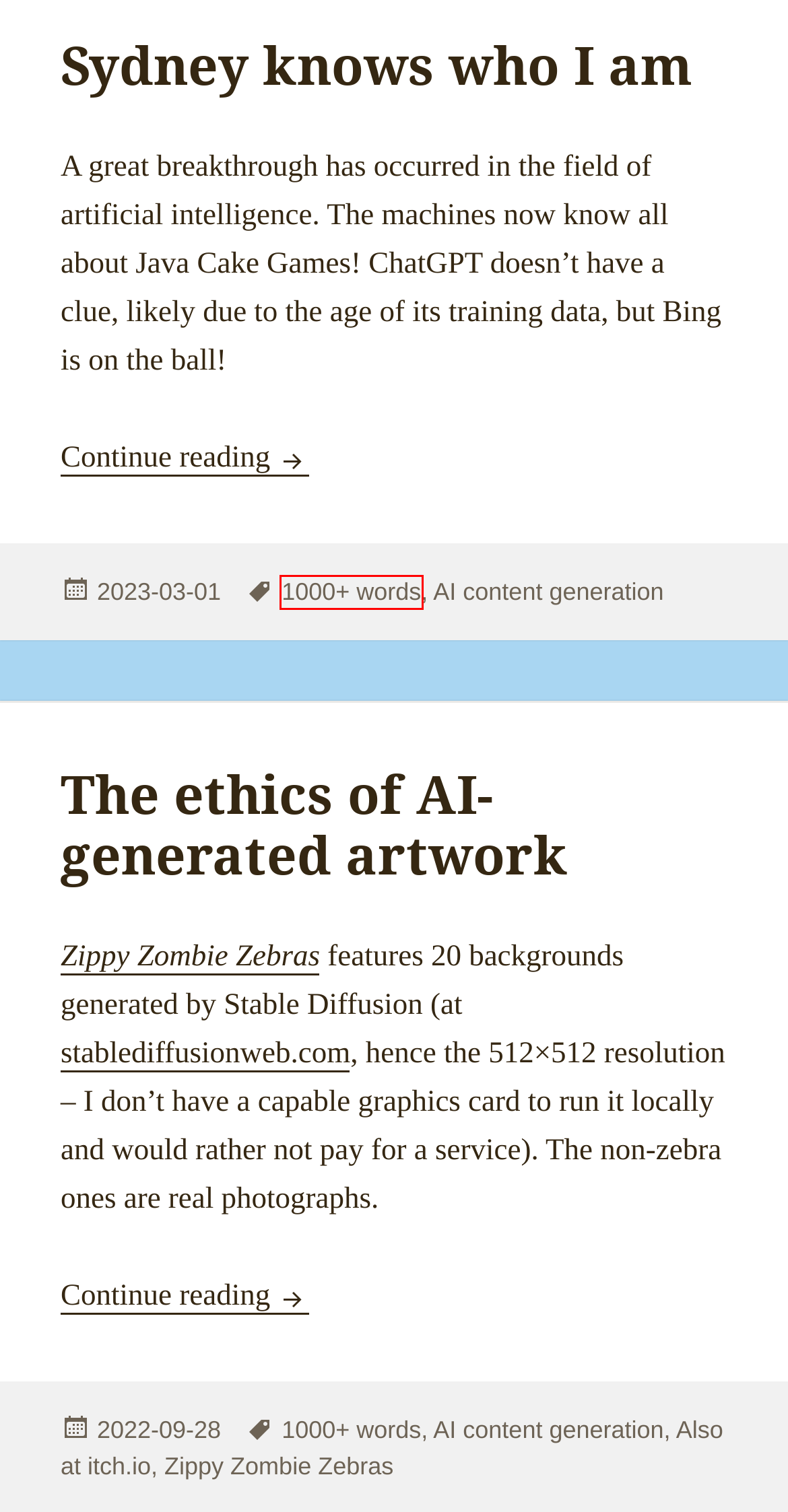Analyze the webpage screenshot with a red bounding box highlighting a UI element. Select the description that best matches the new webpage after clicking the highlighted element. Here are the options:
A. Sydney knows who I am – JCG Blog
B. Also at itch.io – JCG Blog
C. 1000+ words – JCG Blog
D. The ethics of AI-generated artwork – JCG Blog
E. Twitter archives – JCG Blog
F. Zippy Zombie Zebras by James / Java Cake Games
G. JCG Blog – Java Cake Games
H. Dall-E Mega – JCG Blog

C